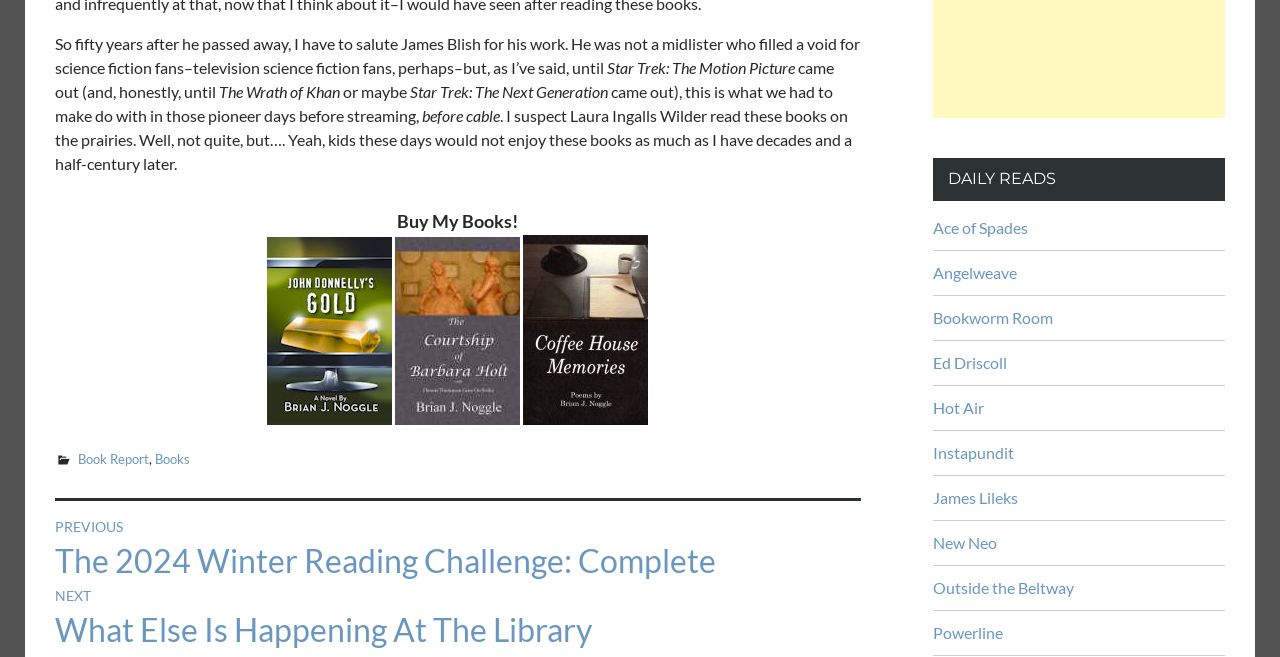Find the bounding box coordinates of the element I should click to carry out the following instruction: "Click on 'Buy My Books!'".

[0.31, 0.32, 0.405, 0.353]